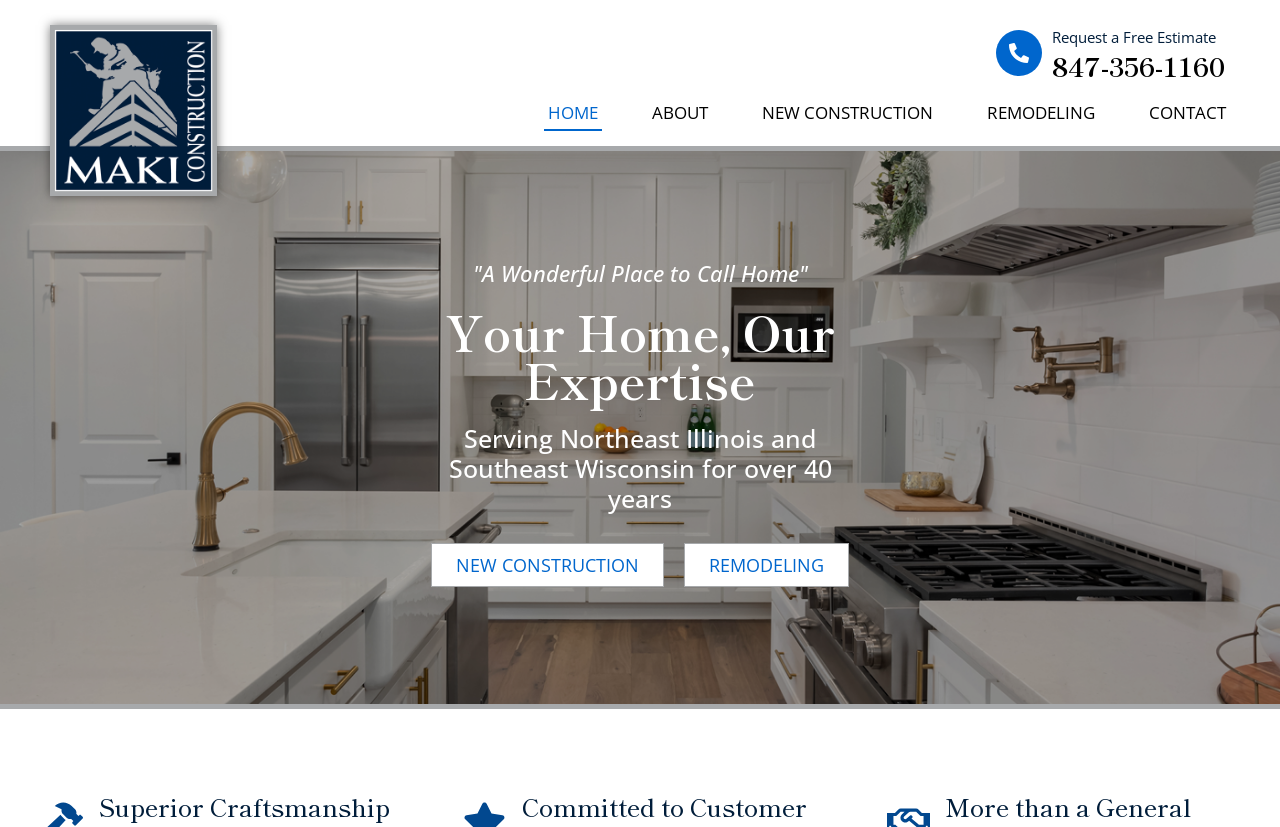Analyze the image and answer the question with as much detail as possible: 
What is the name of the company?

I determined the company name by looking at the root element, which has the text 'Maki Construction - New Construction and Remodeling Services in Northeast Illinois'.